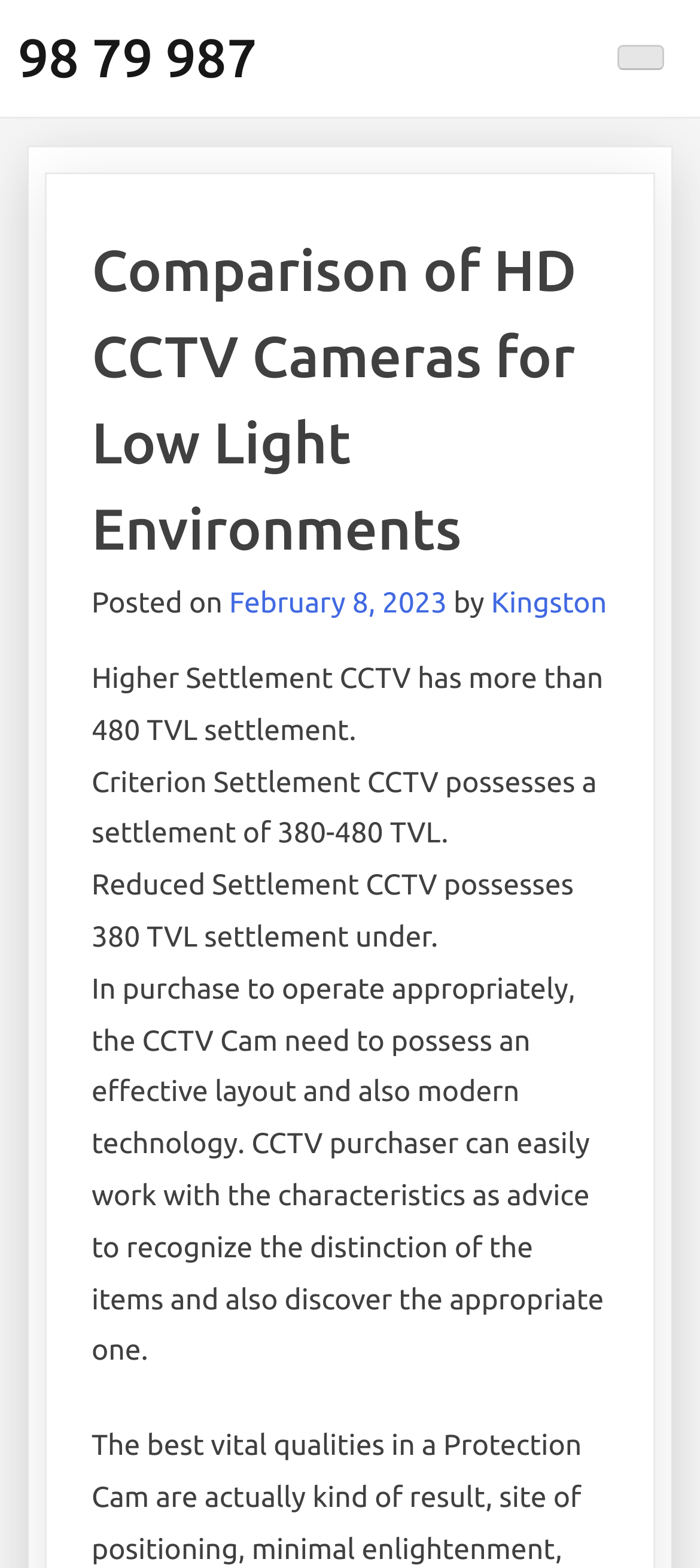Answer this question using a single word or a brief phrase:
What is the date of the article?

February 8, 2023